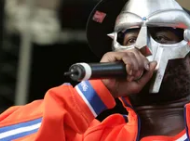Respond to the question below with a concise word or phrase:
What is the performer holding in his hand?

Microphone